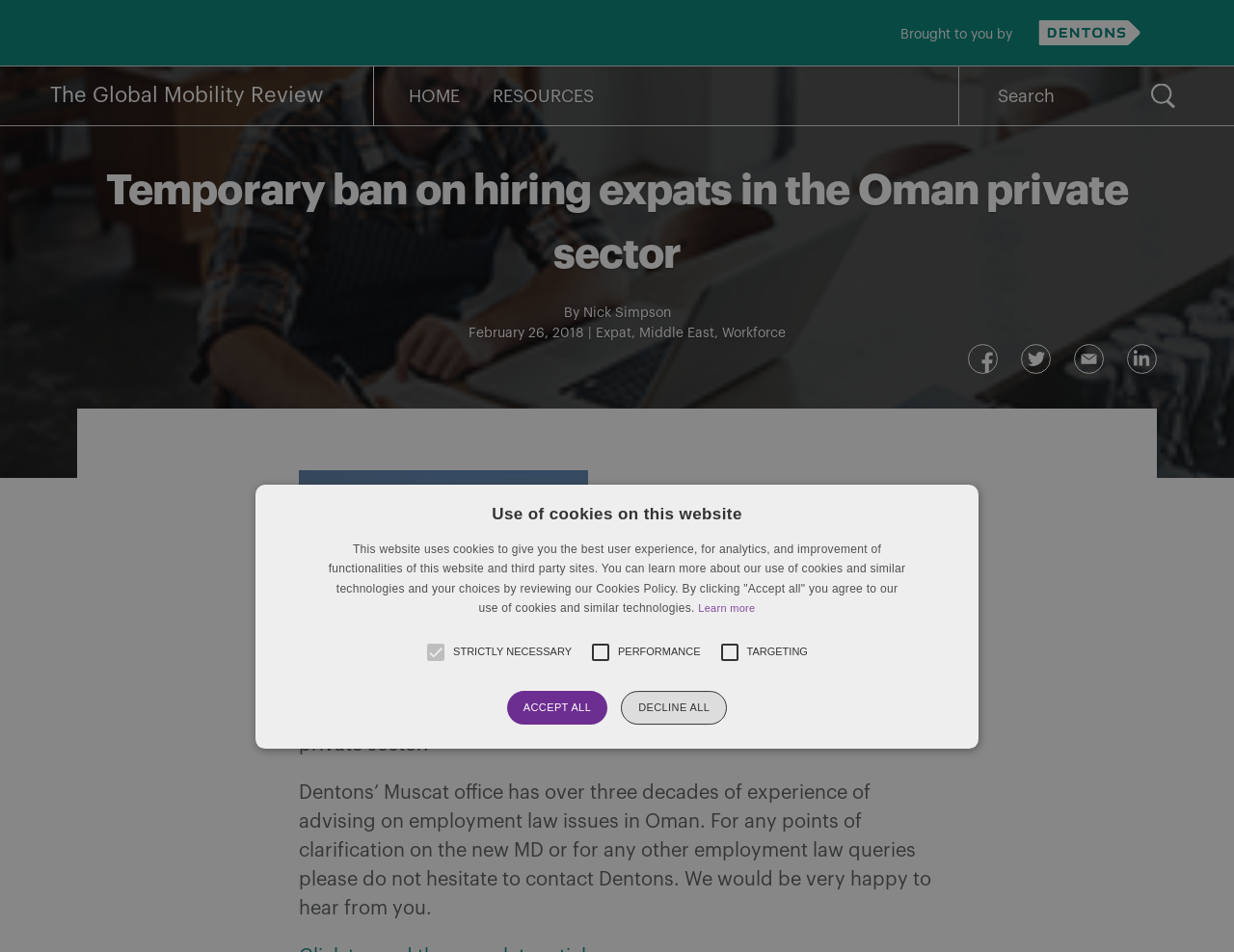Who is the author of the article?
Look at the image and provide a detailed response to the question.

The author of the article can be determined by looking at the text next to the 'By' label, which states 'Nick Simpson'.